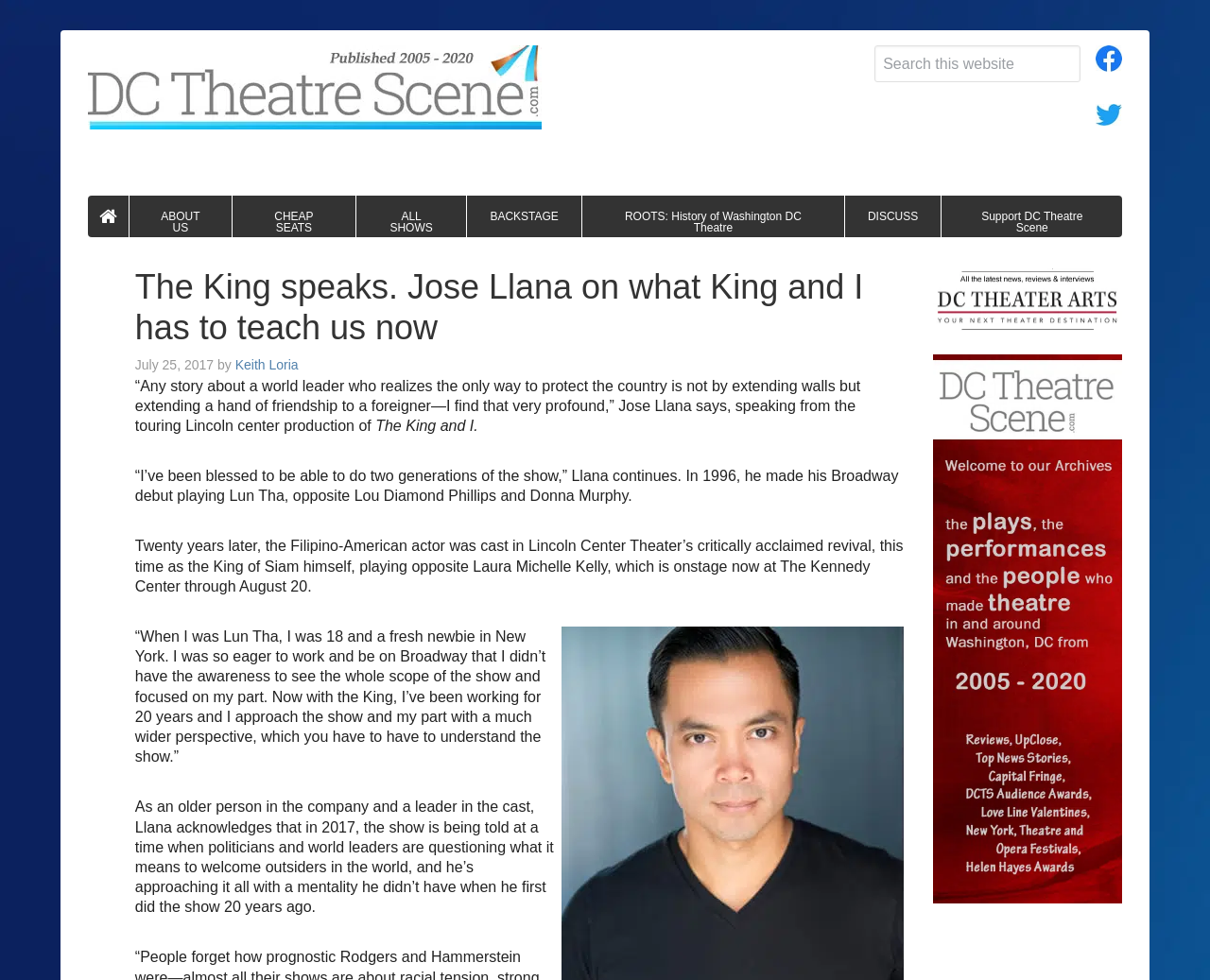Provide a thorough and detailed response to the question by examining the image: 
Who is the Filipino-American actor playing the King of Siam?

According to the article, Jose Llana is the Filipino-American actor playing the King of Siam, as mentioned in the text 'Twenty years later, the Filipino-American actor was cast in Lincoln Center Theater’s critically acclaimed revival, this time as the King of Siam himself, playing opposite Laura Michelle Kelly, which is onstage now at The Kennedy Center through August 20.'